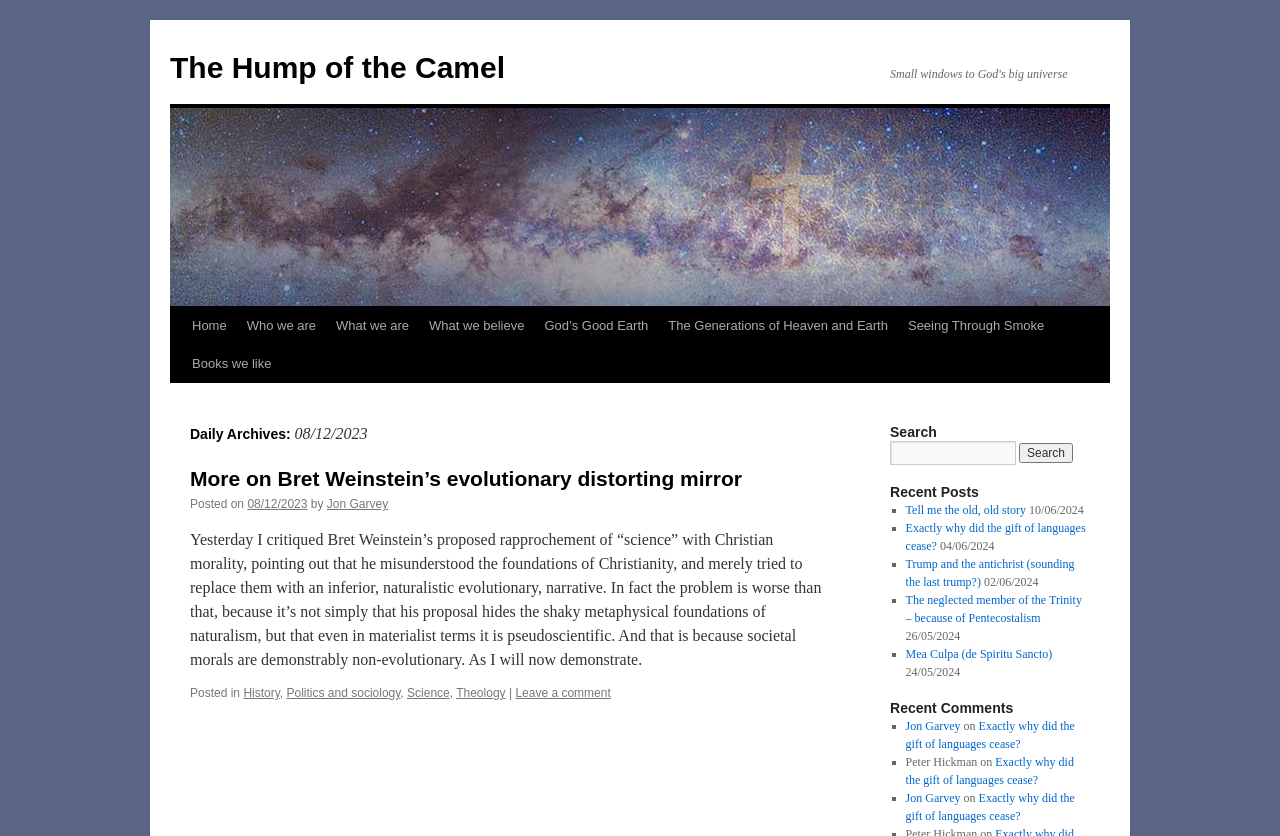Answer succinctly with a single word or phrase:
What is the date of the daily archive?

08/12/2023